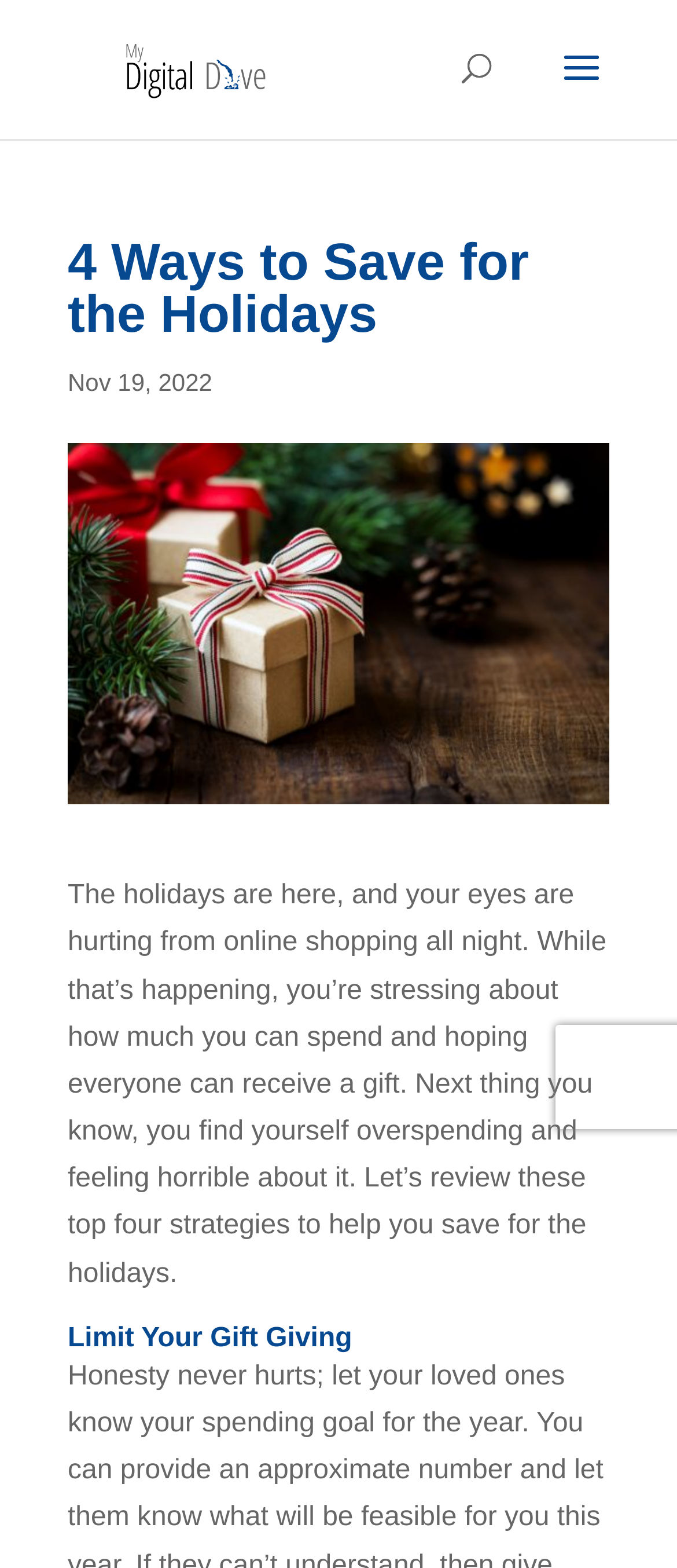Please look at the image and answer the question with a detailed explanation: How many strategies are mentioned to help with holiday spending?

The webpage mentions '4 Ways to Save for the Holidays' in the main heading, and further down the page, it lists out four strategies to help with holiday spending.